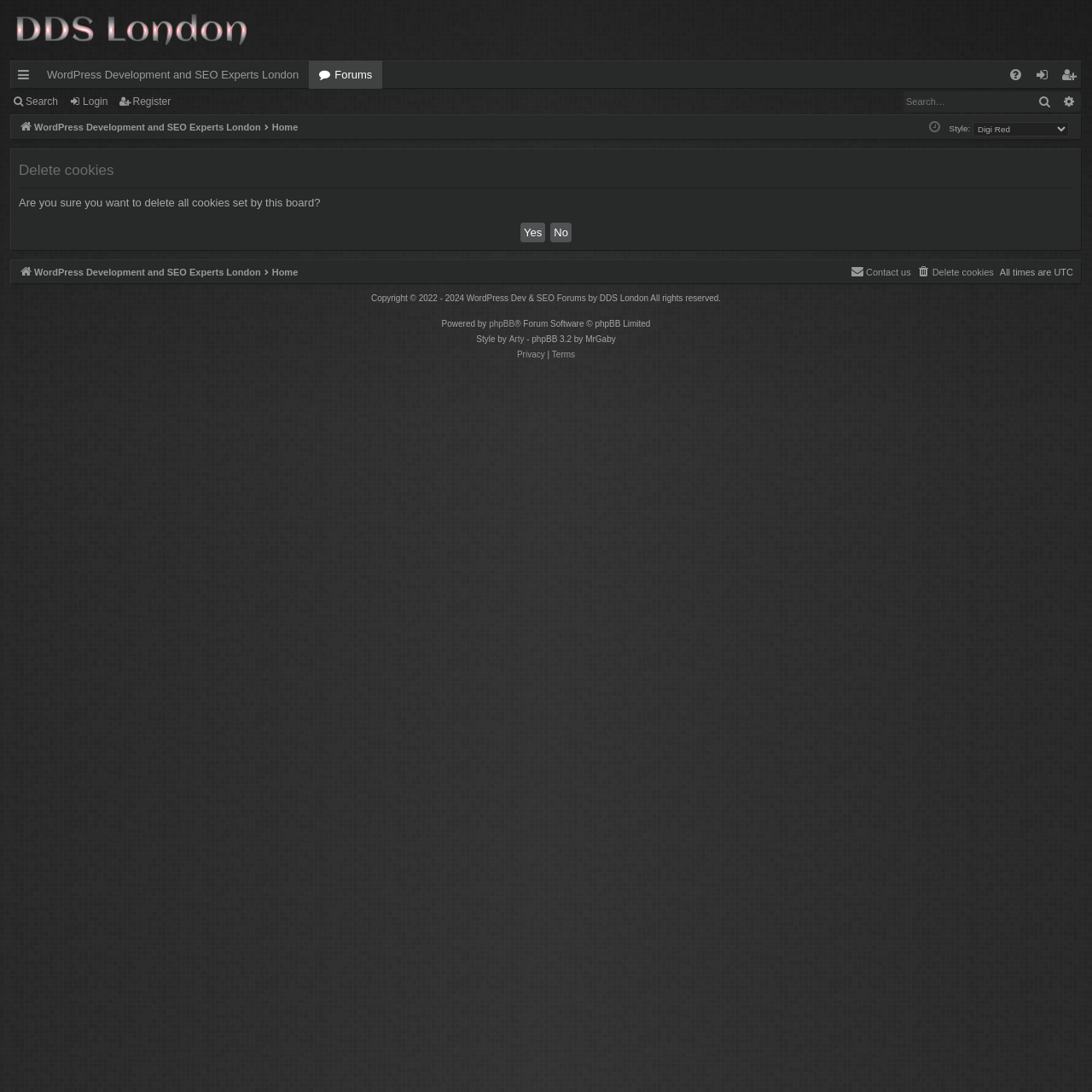Can you specify the bounding box coordinates for the region that should be clicked to fulfill this instruction: "Login to the forum".

[0.062, 0.082, 0.105, 0.104]